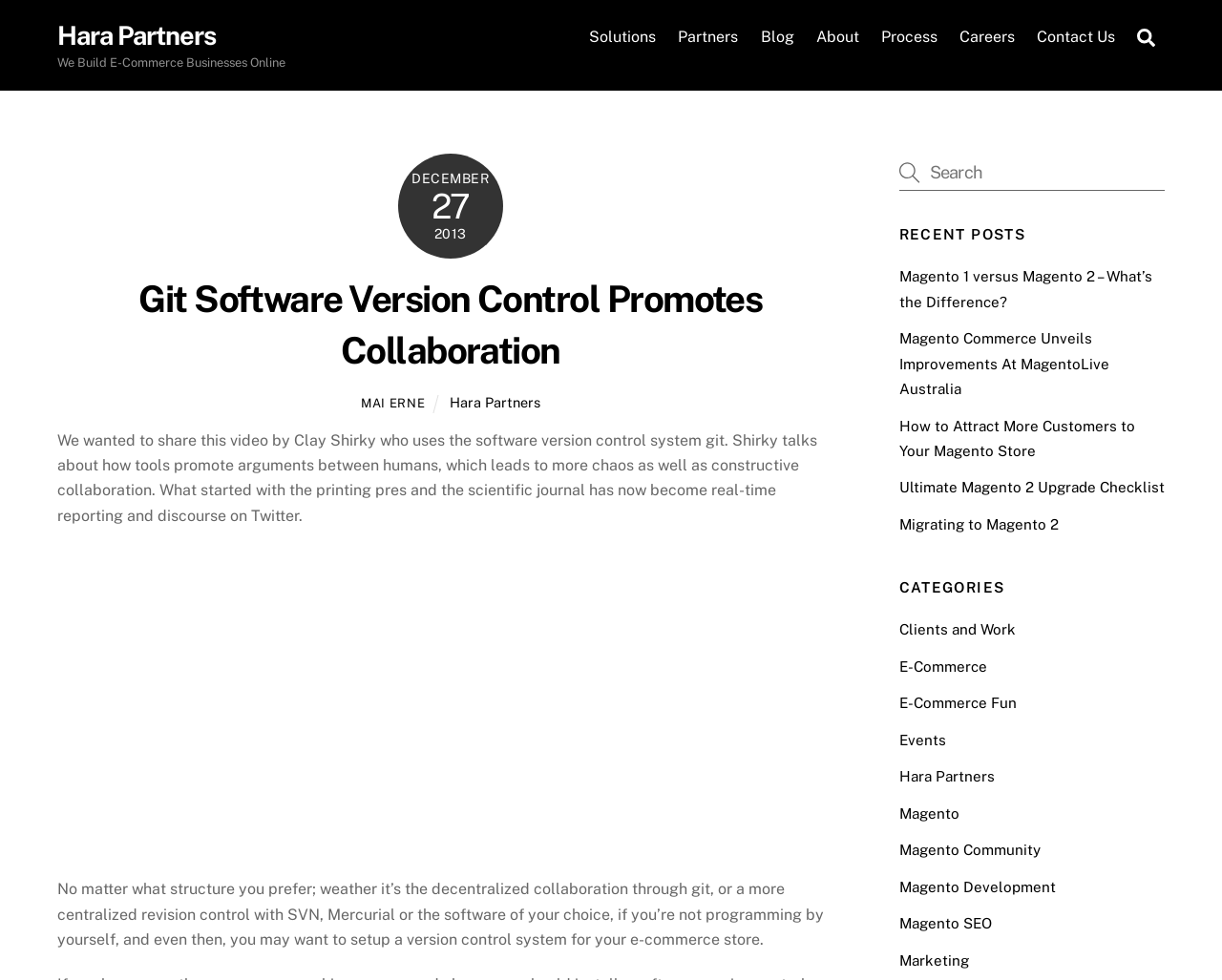Locate the bounding box coordinates of the element that needs to be clicked to carry out the instruction: "Search for something". The coordinates should be given as four float numbers ranging from 0 to 1, i.e., [left, top, right, bottom].

[0.923, 0.018, 0.953, 0.058]